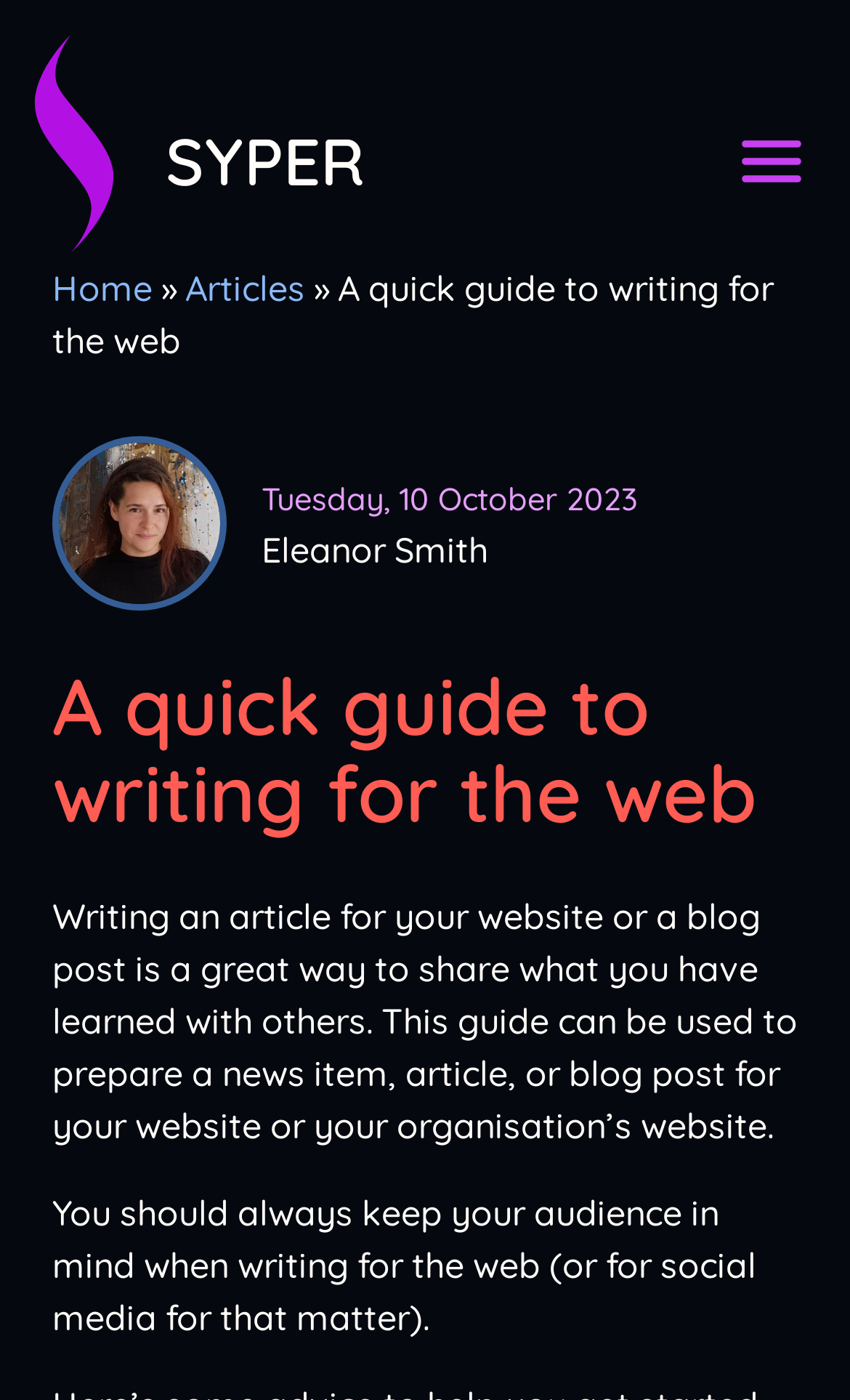What is the name of the website? Using the information from the screenshot, answer with a single word or phrase.

SYPER